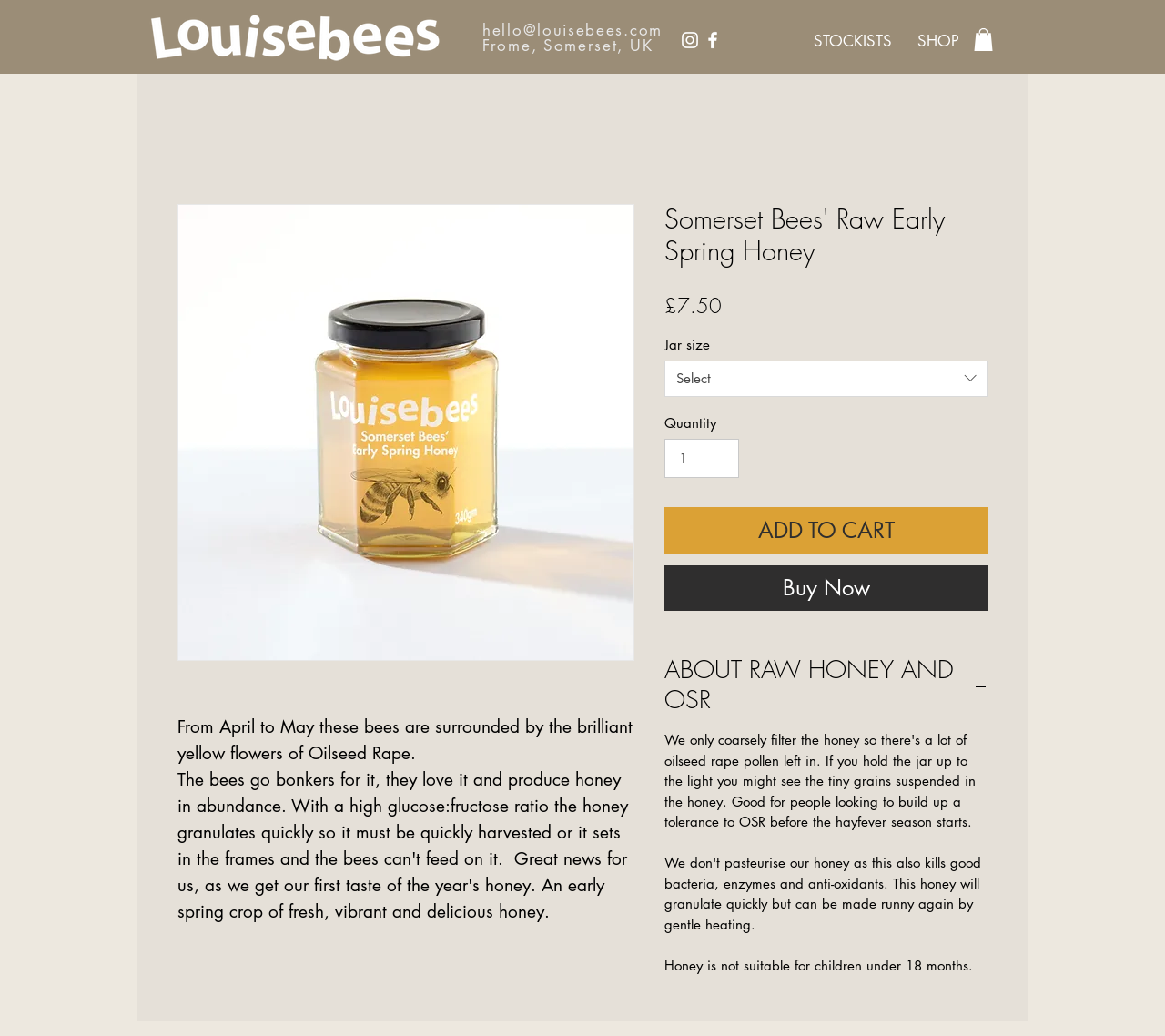Answer the question briefly using a single word or phrase: 
What is the minimum age for consuming honey?

18 months